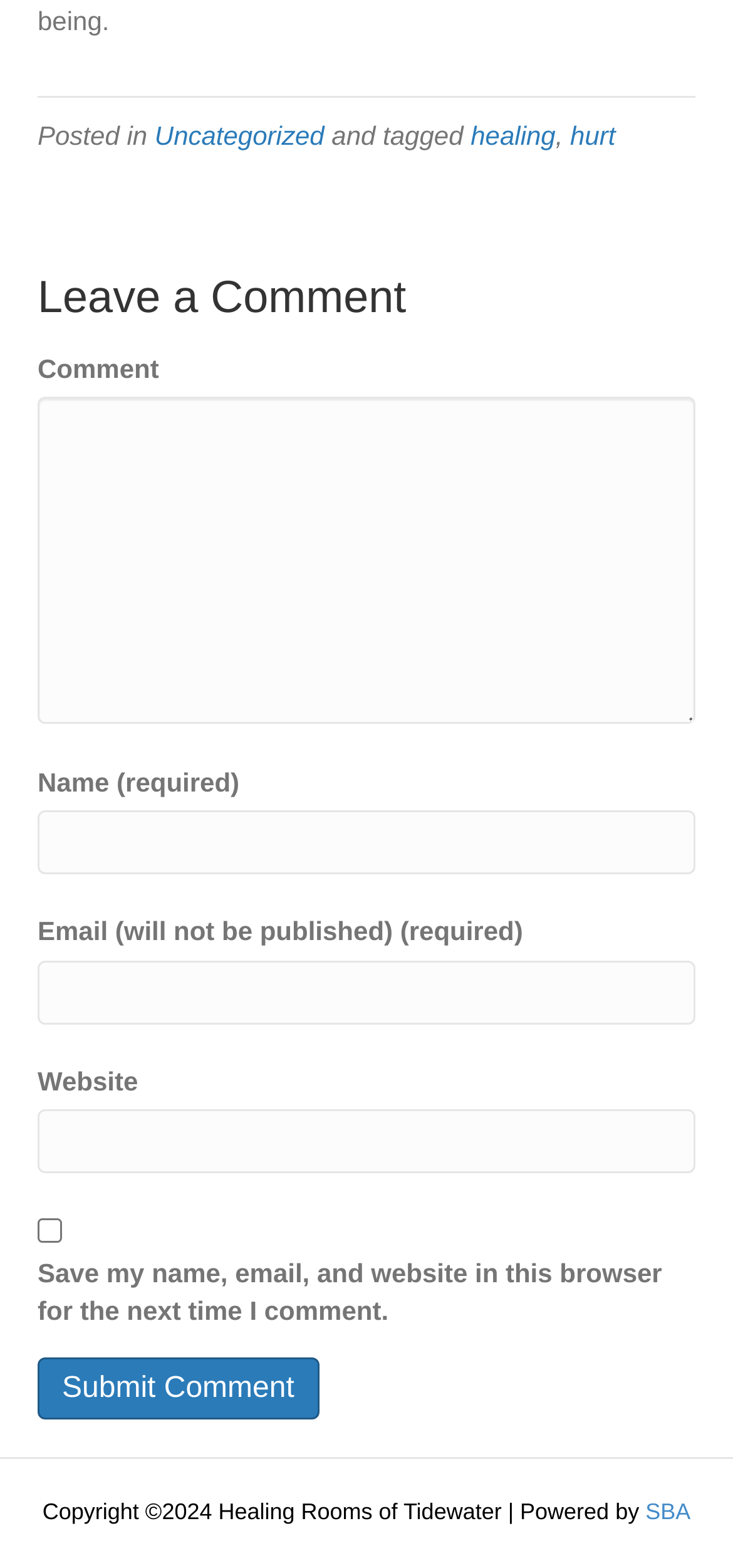What is the year of copyright?
Please answer the question with as much detail and depth as you can.

The year of copyright can be found at the bottom of the webpage, where it says 'Copyright ©2024'.